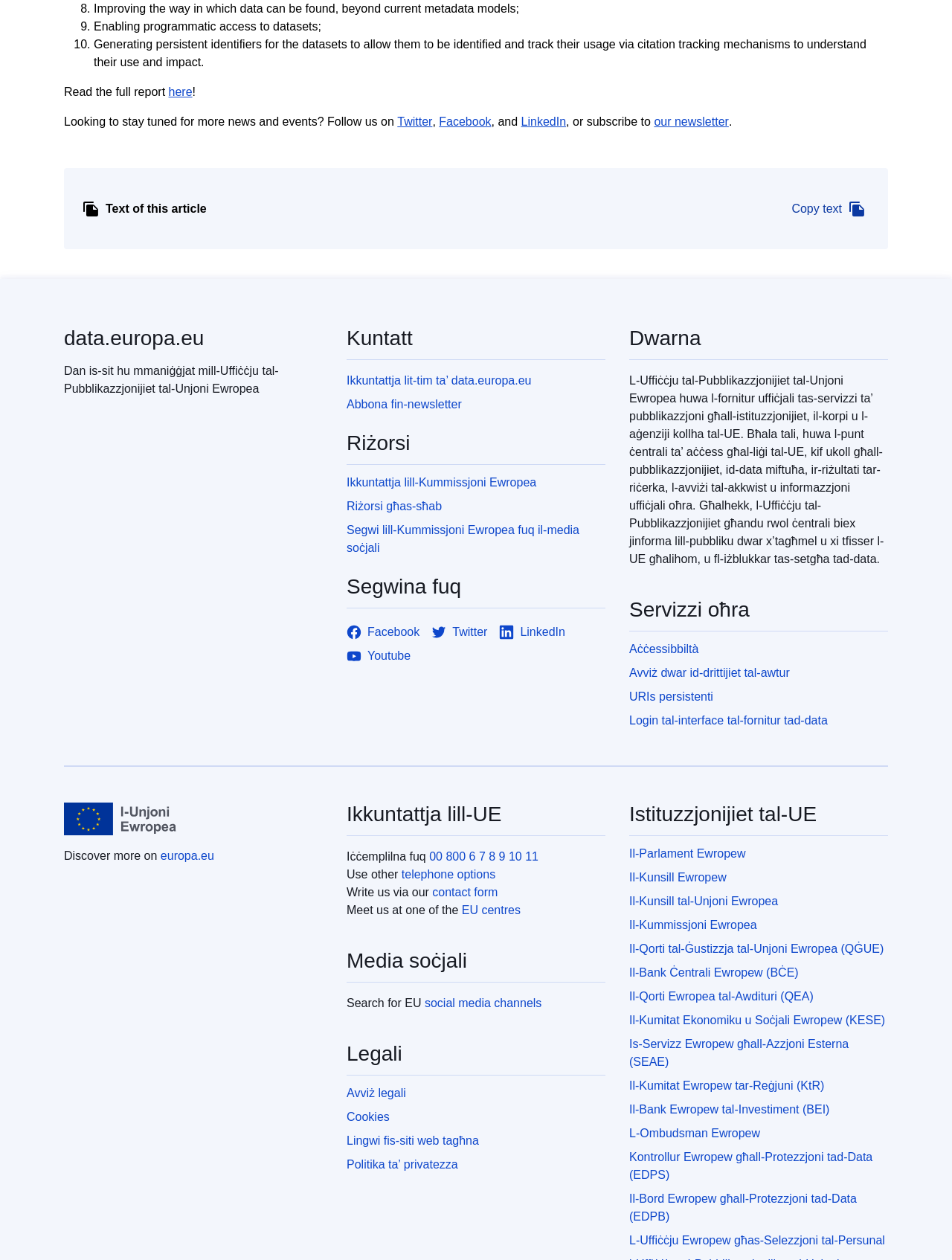Identify the bounding box coordinates of the area you need to click to perform the following instruction: "Discover more on europa.eu".

[0.169, 0.674, 0.225, 0.684]